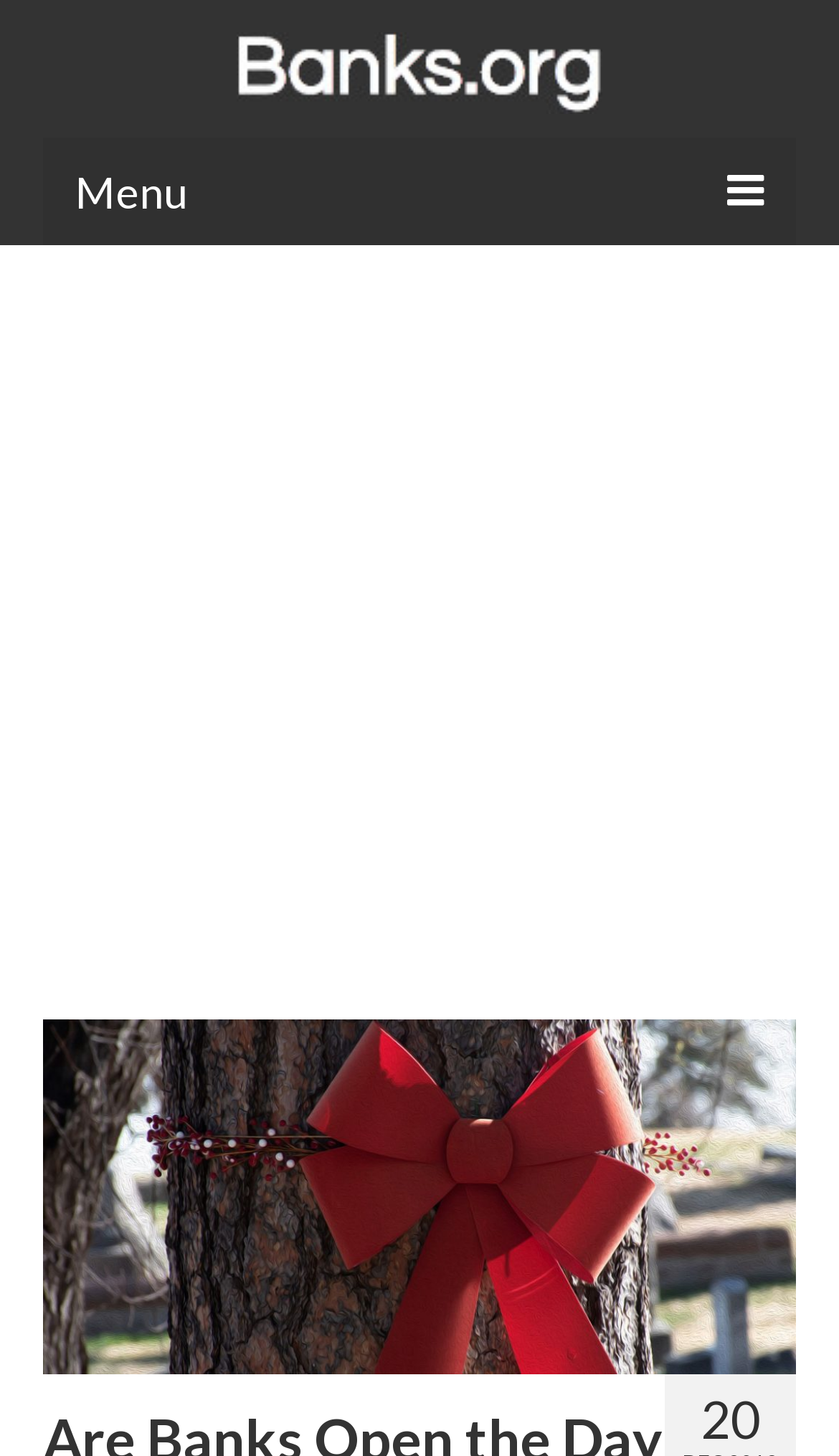Please specify the bounding box coordinates of the element that should be clicked to execute the given instruction: 'Click the Menu button'. Ensure the coordinates are four float numbers between 0 and 1, expressed as [left, top, right, bottom].

[0.051, 0.094, 0.949, 0.168]